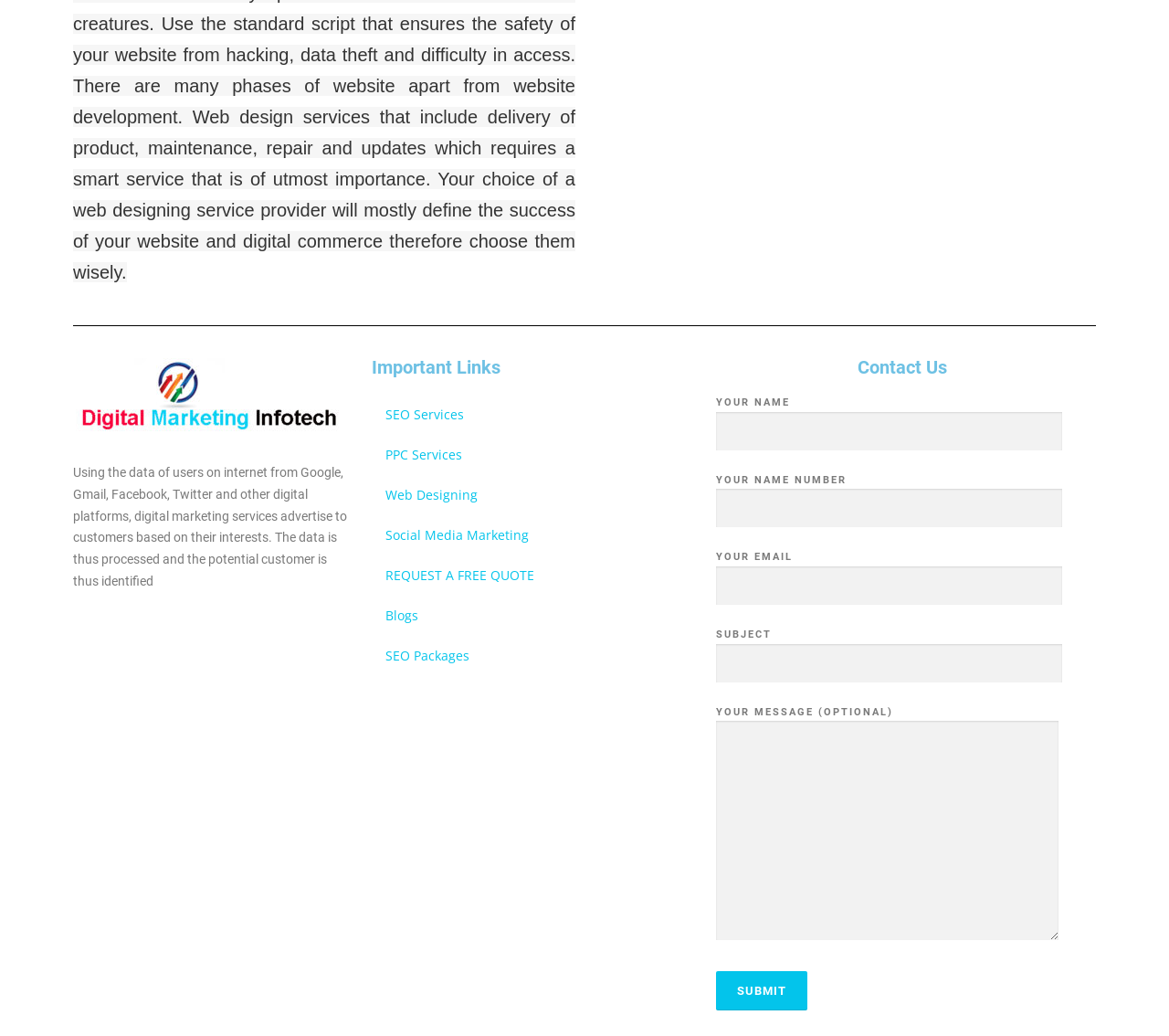Use a single word or phrase to answer this question: 
What is the button at the bottom of the contact form for?

to submit the form